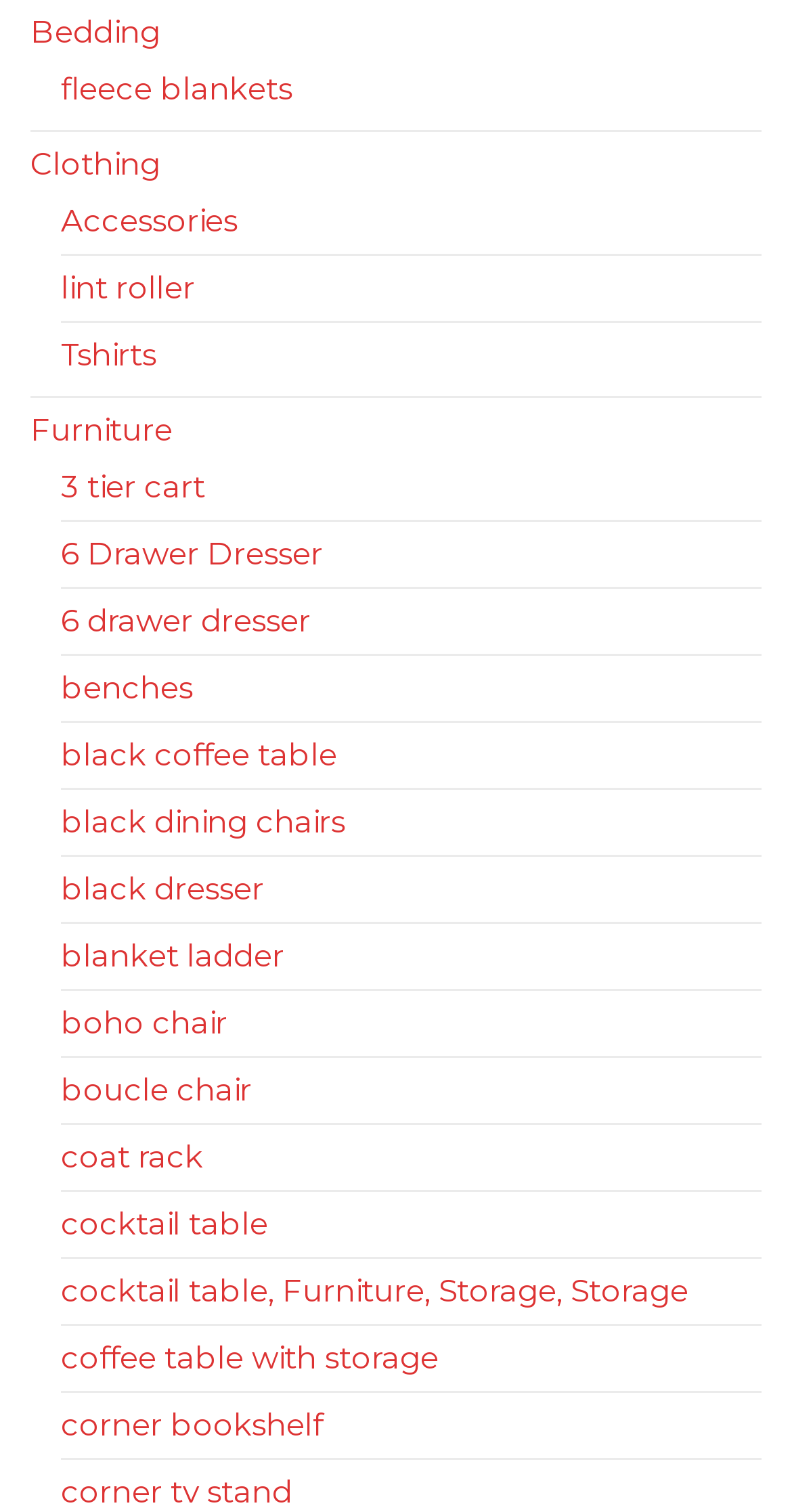What is the longest product name?
Using the visual information, reply with a single word or short phrase.

coffee table with storage